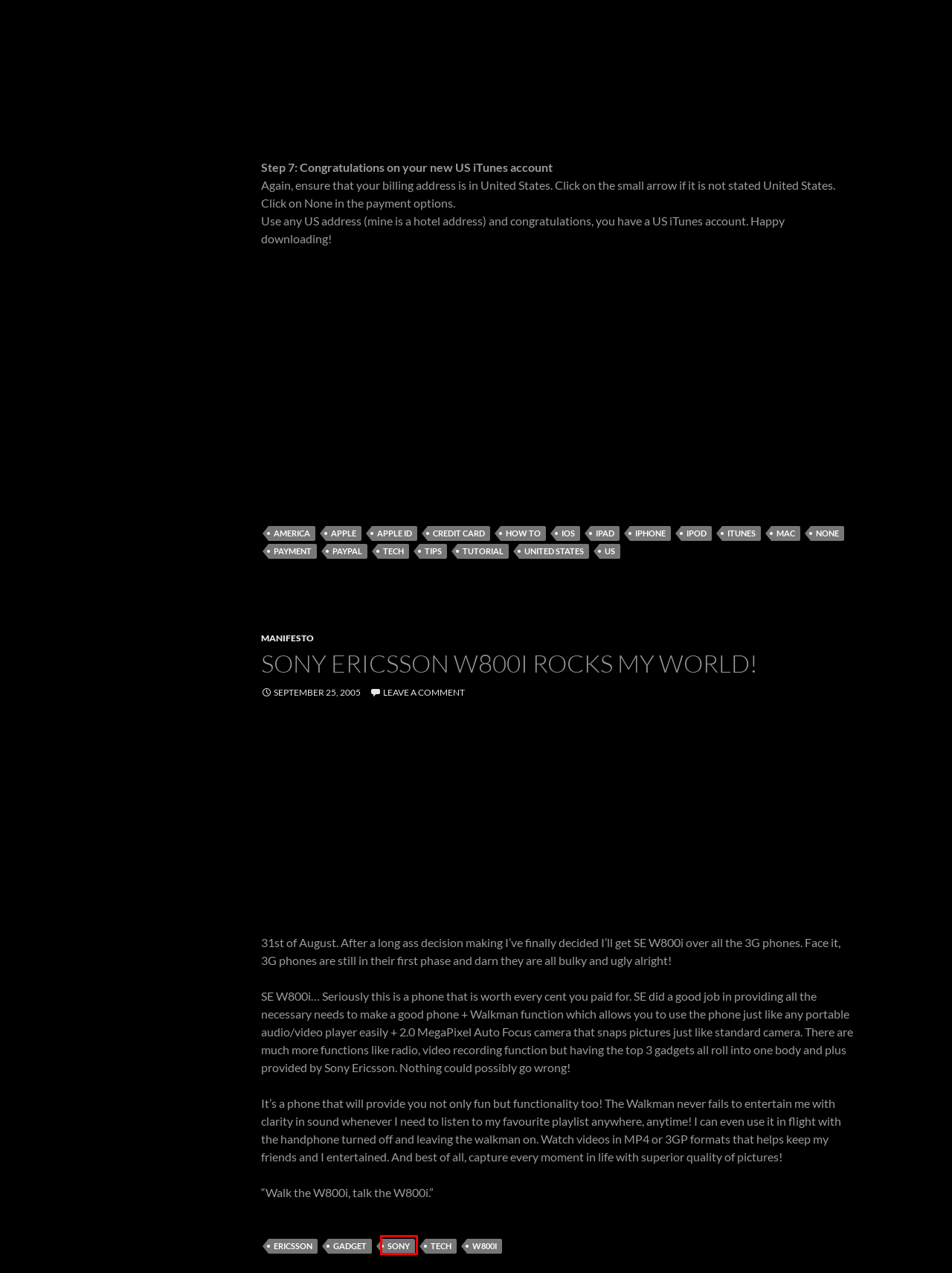You are presented with a screenshot of a webpage with a red bounding box. Select the webpage description that most closely matches the new webpage after clicking the element inside the red bounding box. The options are:
A. Gadget | jameslsy Photography
B. Ericsson | jameslsy Photography
C. Sony Ericsson W800i rocks my world! | jameslsy Photography
D. Apple ID | jameslsy Photography
E. Tutorial | jameslsy Photography
F. United States | jameslsy Photography
G. Payment | jameslsy Photography
H. Sony | jameslsy Photography

H